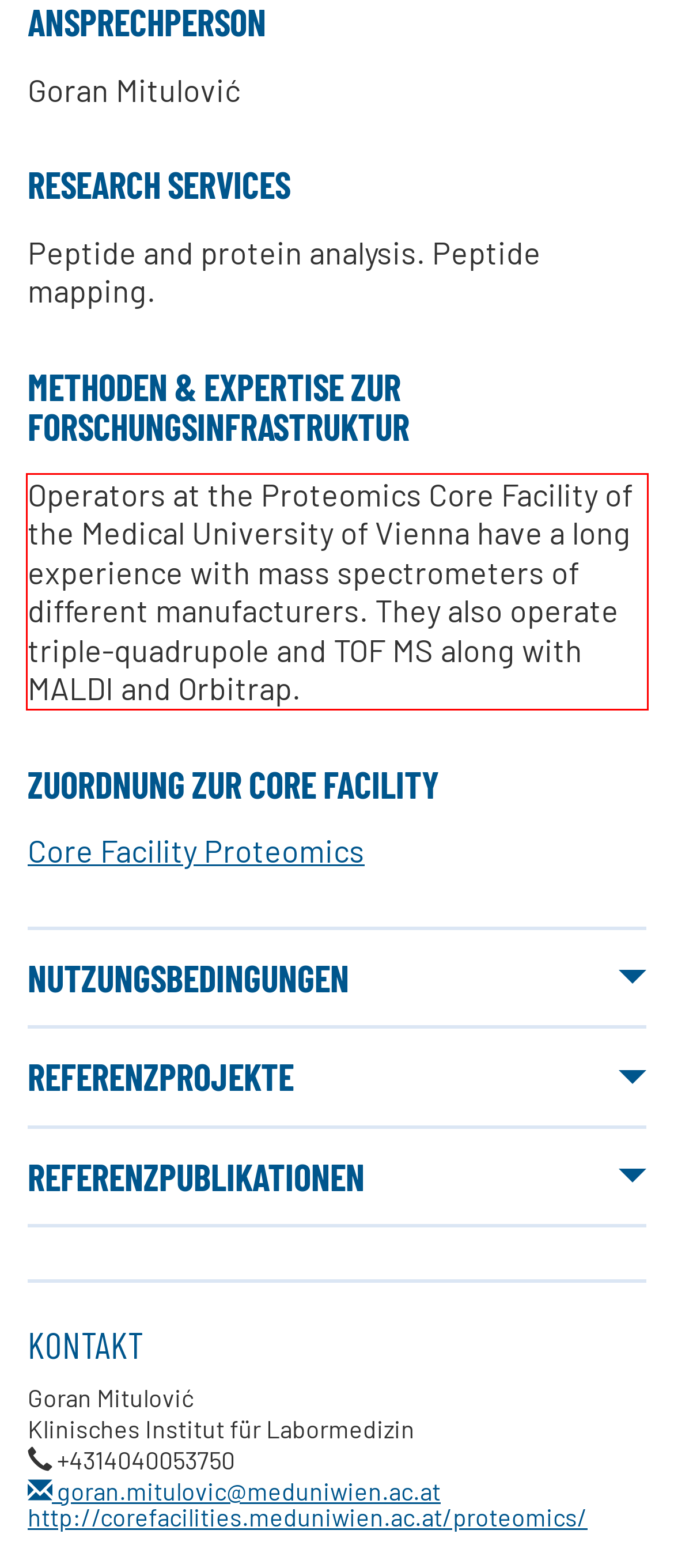Within the screenshot of the webpage, locate the red bounding box and use OCR to identify and provide the text content inside it.

Operators at the Proteomics Core Facility of the Medical University of Vienna have a long experience with mass spectrometers of different manufacturers. They also operate triple-quadrupole and TOF MS along with MALDI and Orbitrap.